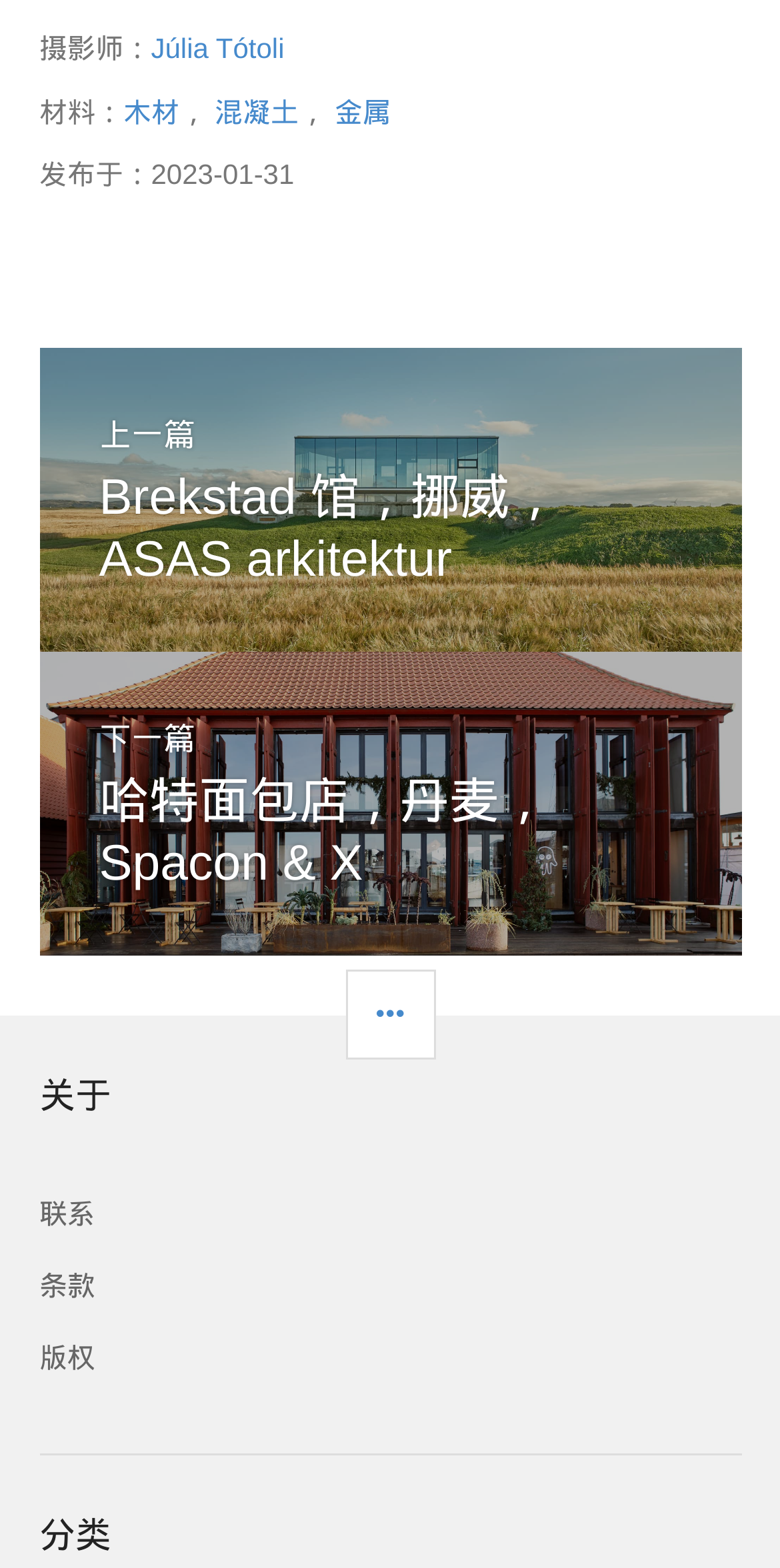Identify the bounding box coordinates of the region that needs to be clicked to carry out this instruction: "view author profile". Provide these coordinates as four float numbers ranging from 0 to 1, i.e., [left, top, right, bottom].

[0.194, 0.021, 0.365, 0.041]